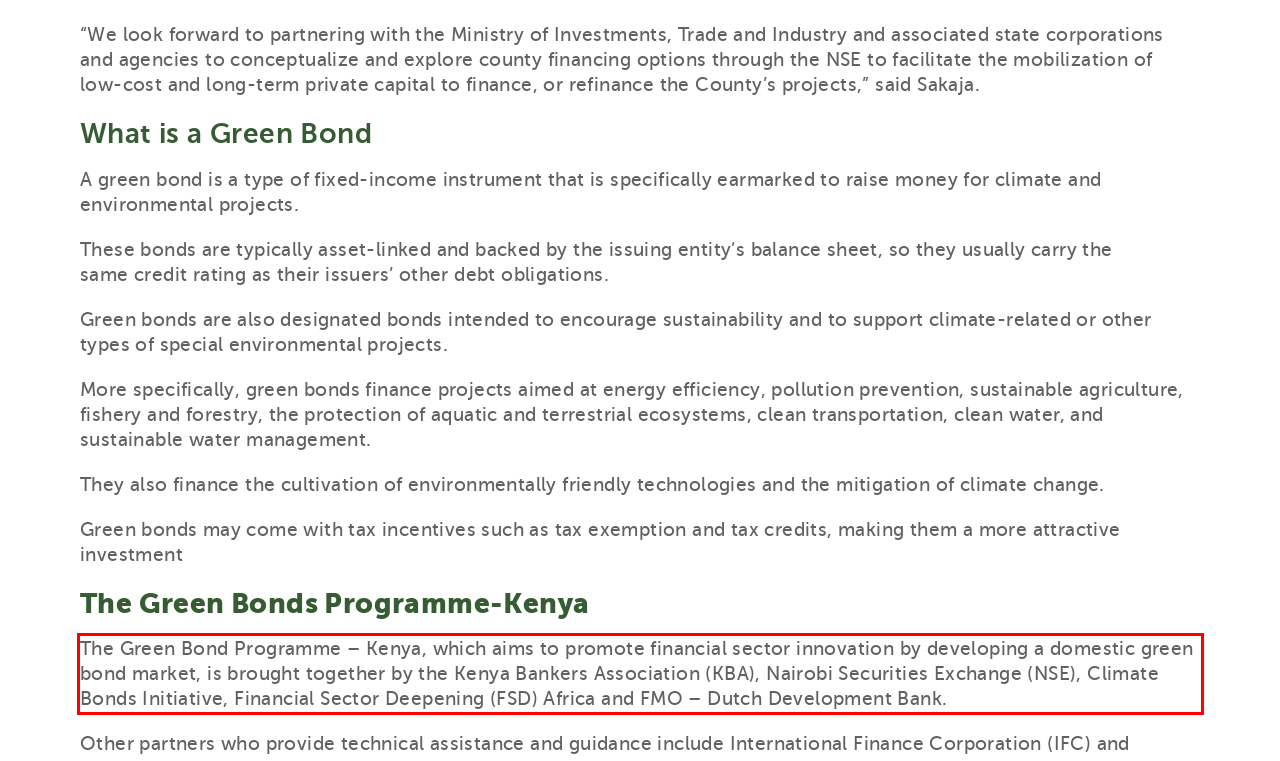You are given a screenshot of a webpage with a UI element highlighted by a red bounding box. Please perform OCR on the text content within this red bounding box.

​The Green Bond Programme – Kenya, which aims to promote financial sector innovation by developing a domestic green bond market, is brought together by the Kenya Bankers Association (KBA), Nairobi Securities Exchange (NSE), Climate Bonds Initiative, Financial Sector Deepening (FSD) Africa and FMO – Dutch Development Bank.